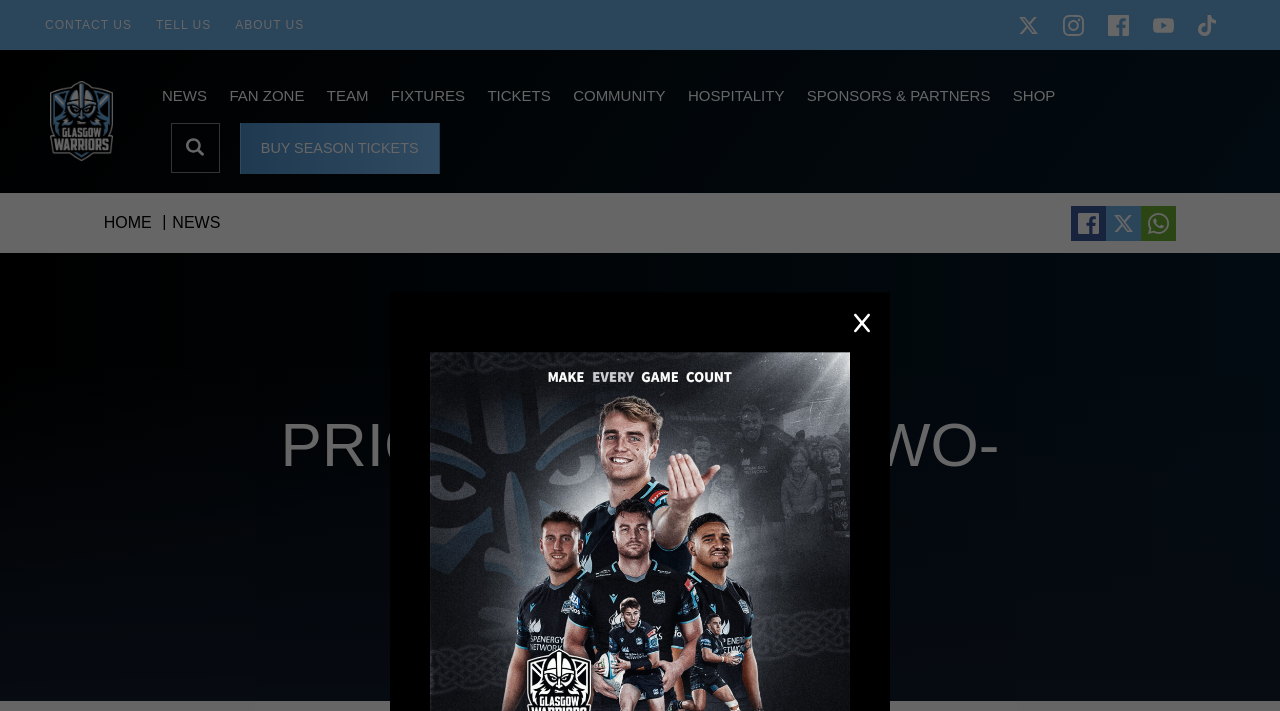Determine the bounding box coordinates of the clickable area required to perform the following instruction: "Read the news". The coordinates should be represented as four float numbers between 0 and 1: [left, top, right, bottom].

[0.118, 0.097, 0.17, 0.172]